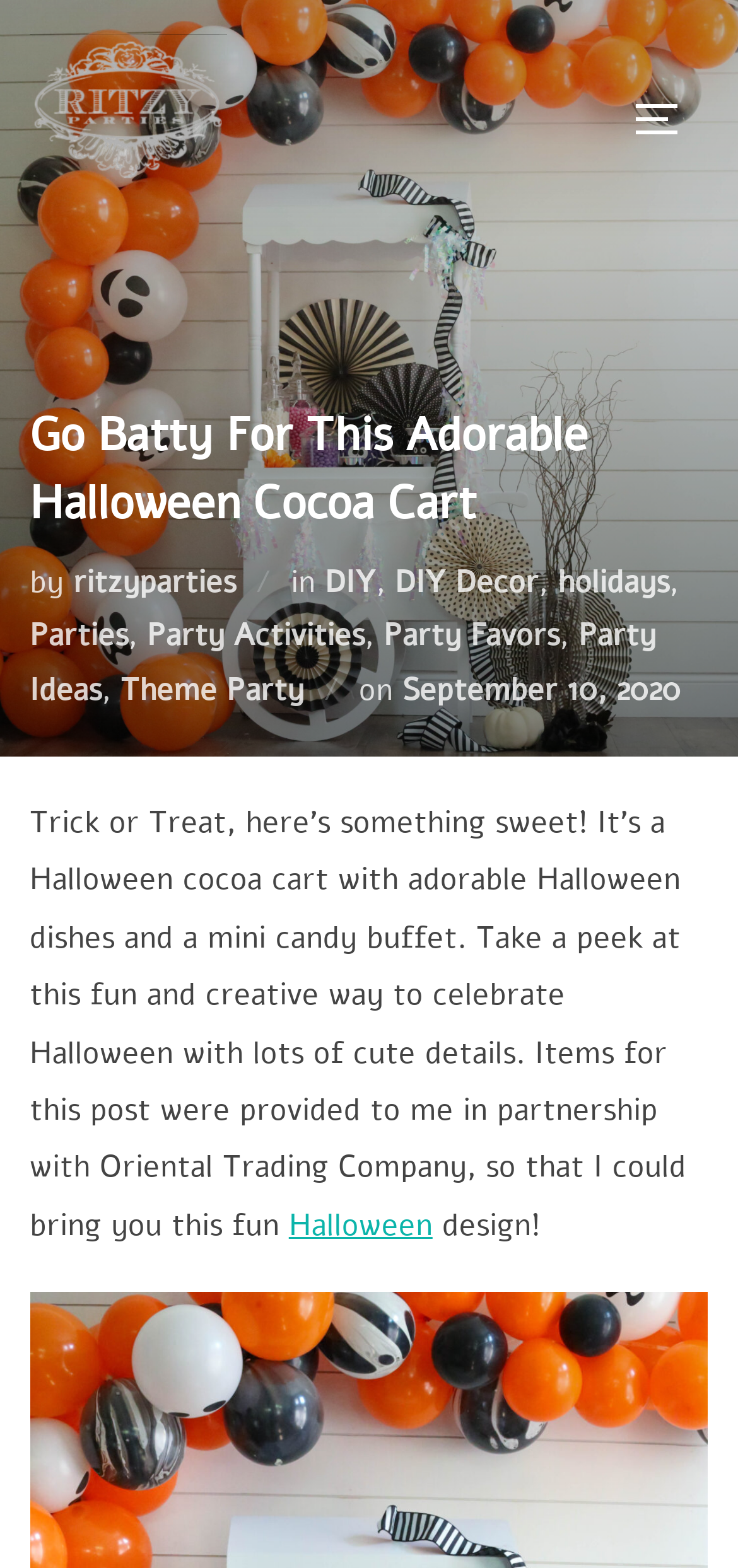Determine the coordinates of the bounding box for the clickable area needed to execute this instruction: "explore the Halloween theme".

[0.391, 0.768, 0.586, 0.795]